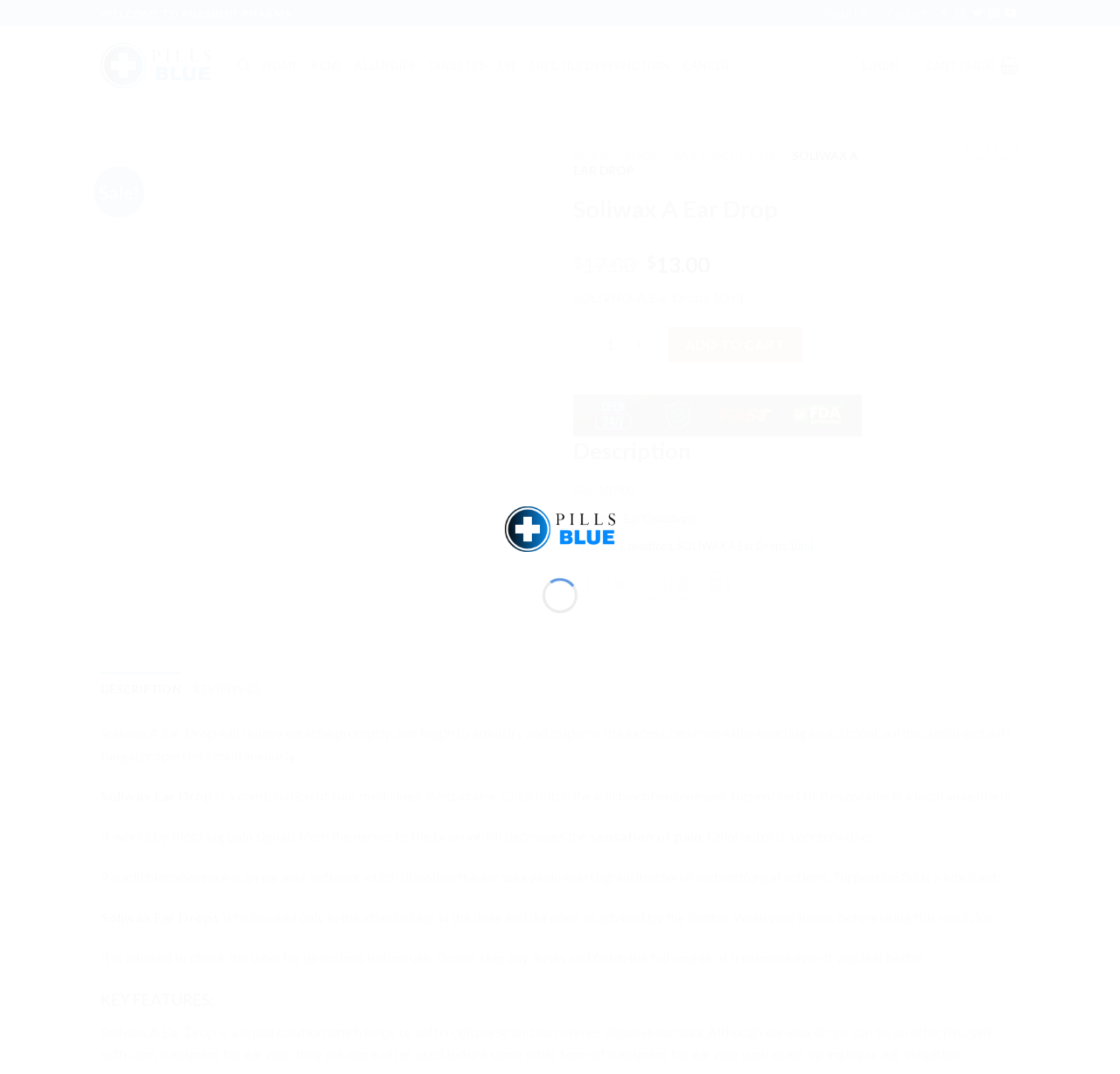Describe all the key features of the webpage in detail.

This webpage is about Soliwax A Ear Drop, a medication for ear conditions. At the top, there is a navigation menu with links to "About Us", "Contact", and social media platforms. Below this, there is a search bar and a series of links to different categories, including "HOME", "ACNE", "ALLERGIES", and "DIABETES".

The main content of the page is divided into sections. The first section displays an image of the Soliwax A Ear Drop product, along with a "Sale!" label and a "Wishlist" button. Below this, there is a brief description of the product, including its price and a "Add to wishlist" link.

The next section provides more detailed information about the product, including its category, tags, and a description of its features and benefits. There are also links to share the product on social media platforms.

Following this, there is a tab list with two tabs: "DESCRIPTION" and "REVIEWS (0)". The "DESCRIPTION" tab is selected by default and displays a detailed description of the product, including its ingredients, uses, and directions for use. The text is divided into paragraphs and includes headings to organize the content.

At the bottom of the page, there is a section with key features of the product, including its ability to soften, disperse, and dissolve ear wax.